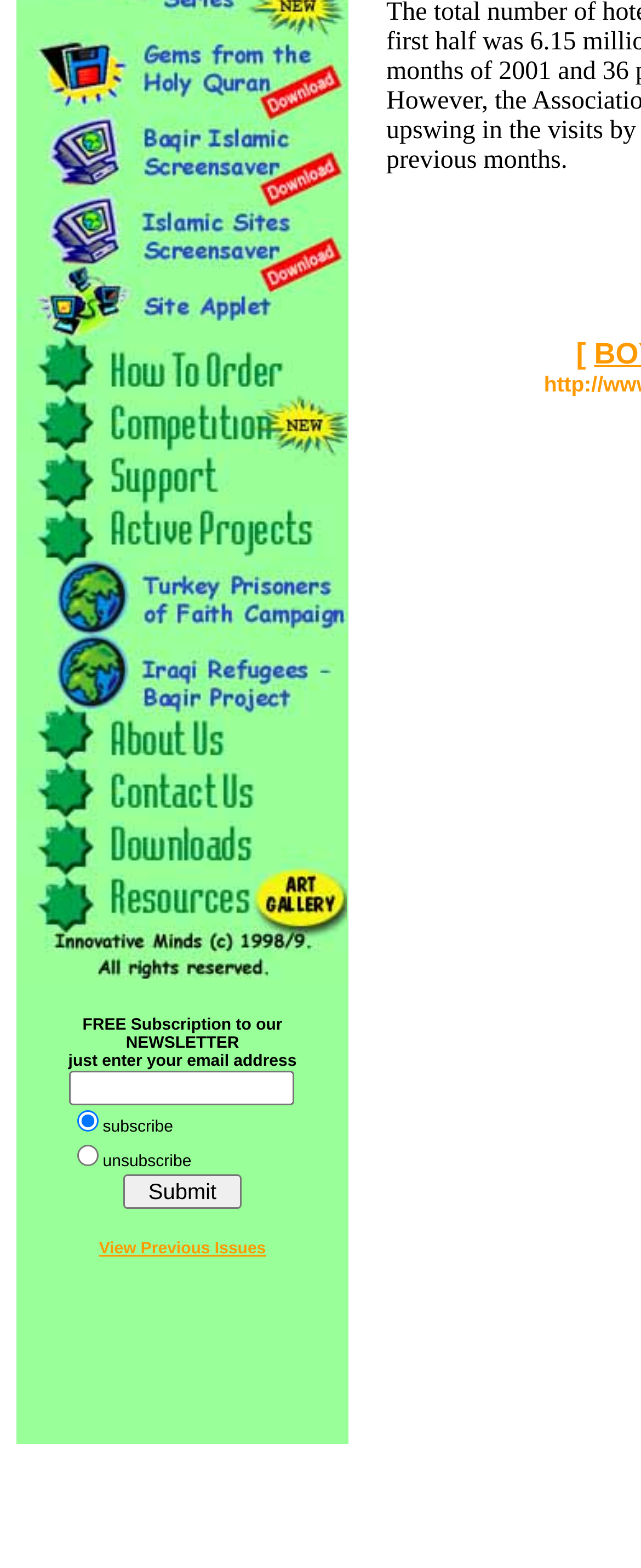Give the bounding box coordinates for this UI element: "name="email"". The coordinates should be four float numbers between 0 and 1, arranged as [left, top, right, bottom].

[0.109, 0.683, 0.46, 0.705]